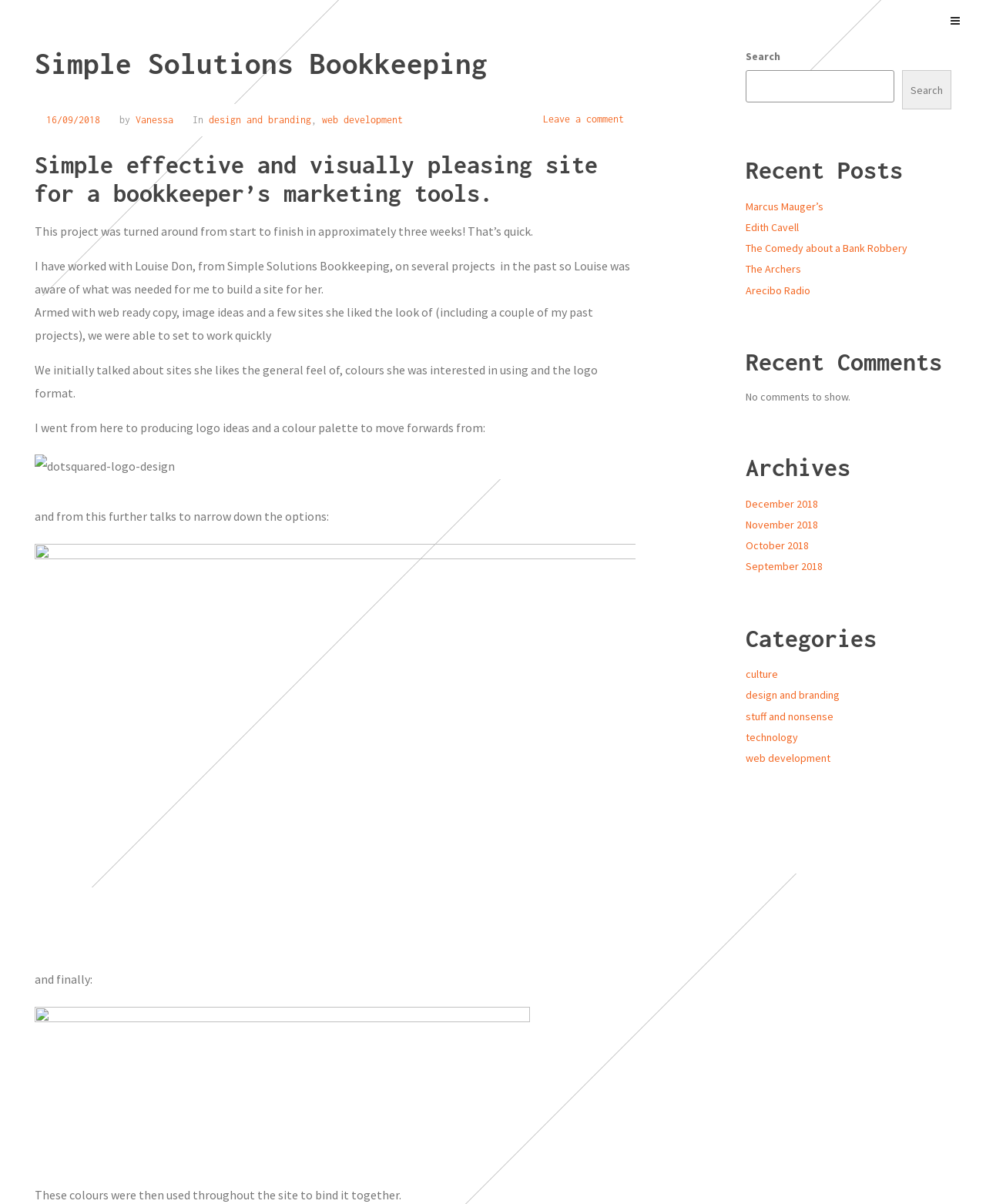Locate the UI element described by David Stansfield in the provided webpage screenshot. Return the bounding box coordinates in the format (top-left x, top-left y, bottom-right x, bottom-right y), ensuring all values are between 0 and 1.

None